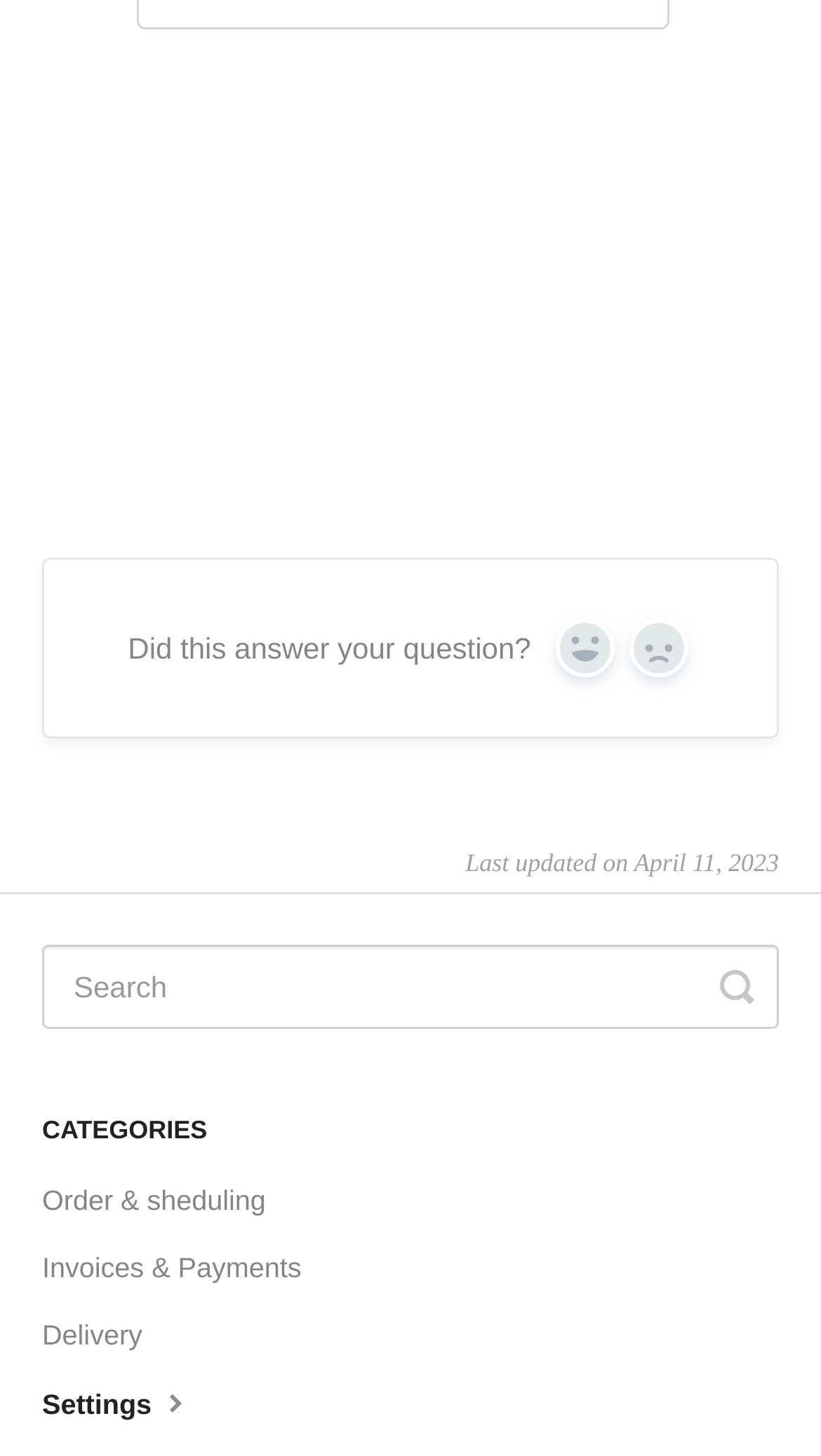Select the bounding box coordinates of the element I need to click to carry out the following instruction: "Click yes".

[0.677, 0.425, 0.749, 0.466]